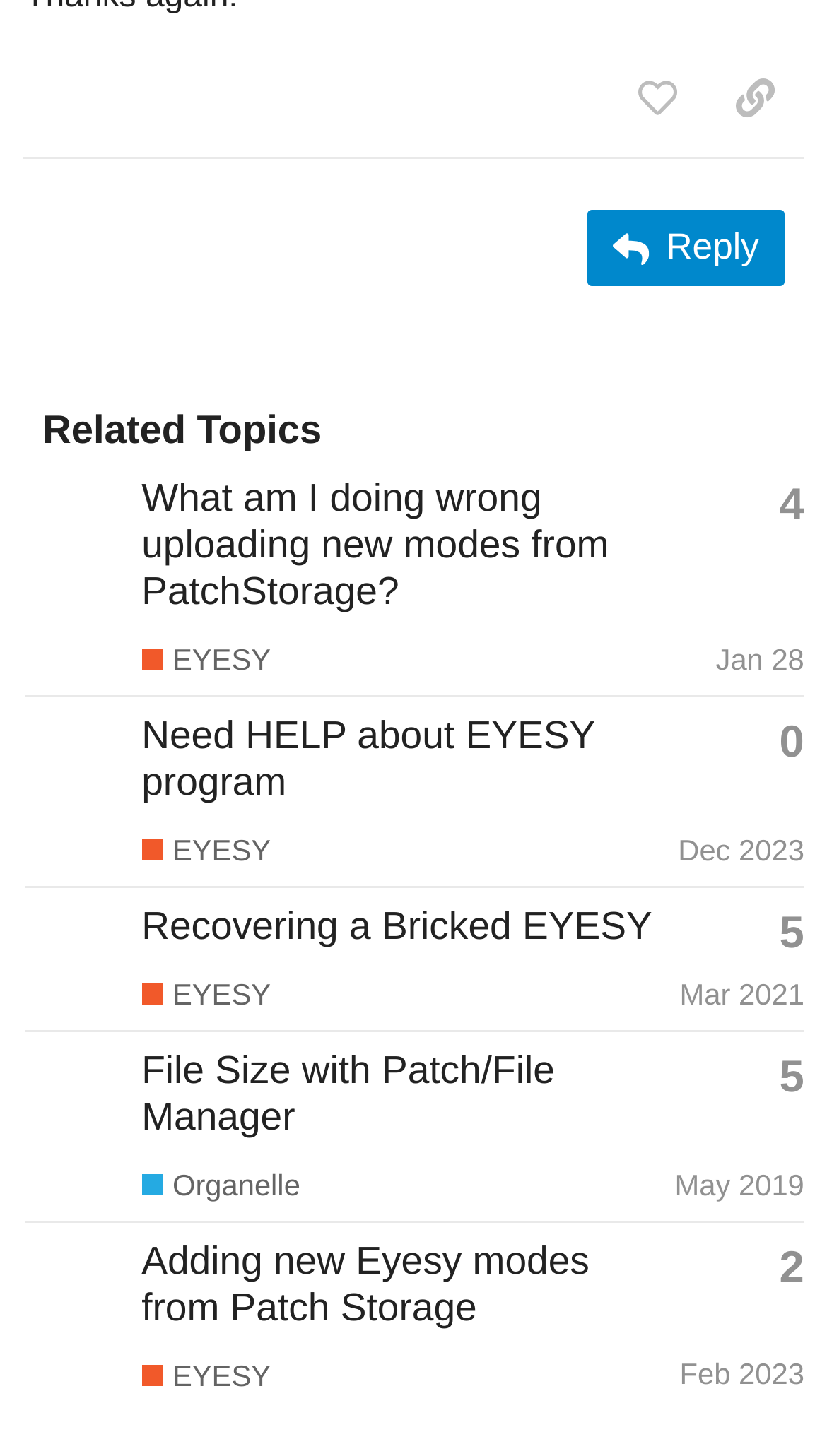Highlight the bounding box of the UI element that corresponds to this description: "alt="Music Workshop Geelong"".

None